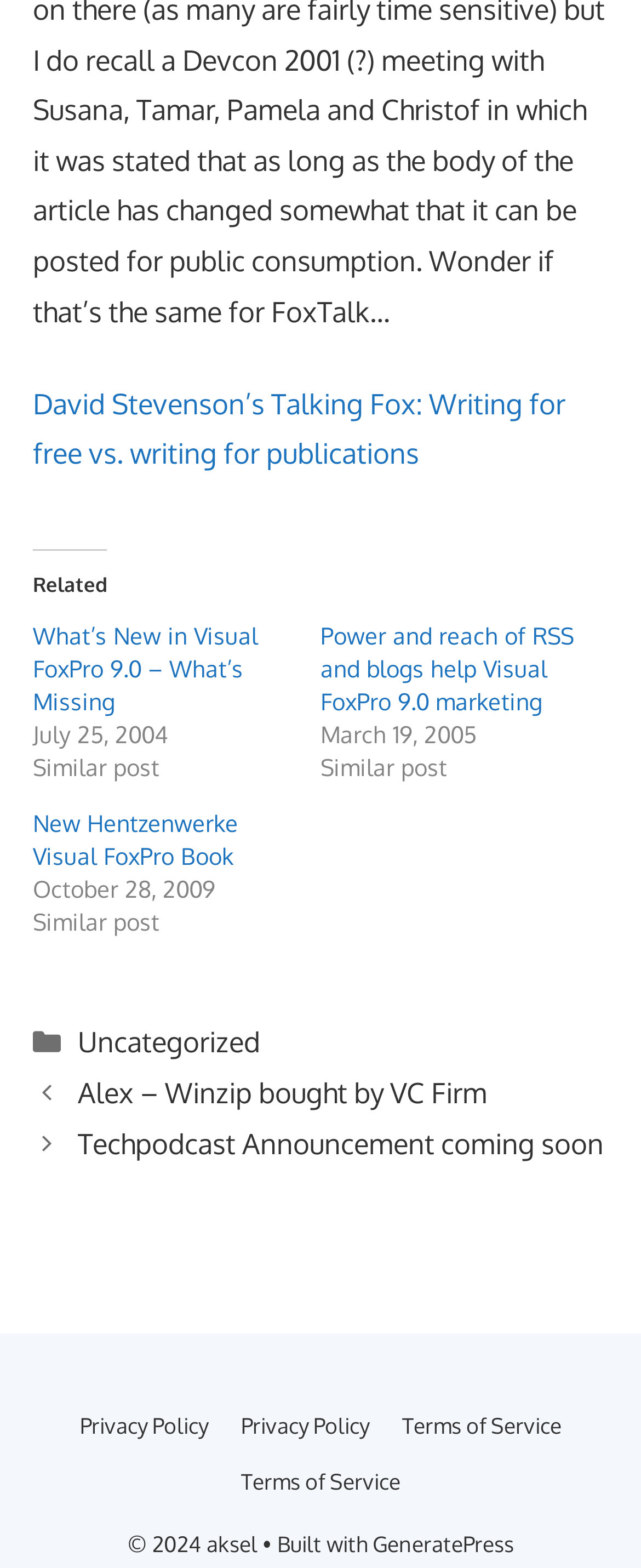What is the name of the theme used to build the website?
From the image, respond with a single word or phrase.

GeneratePress